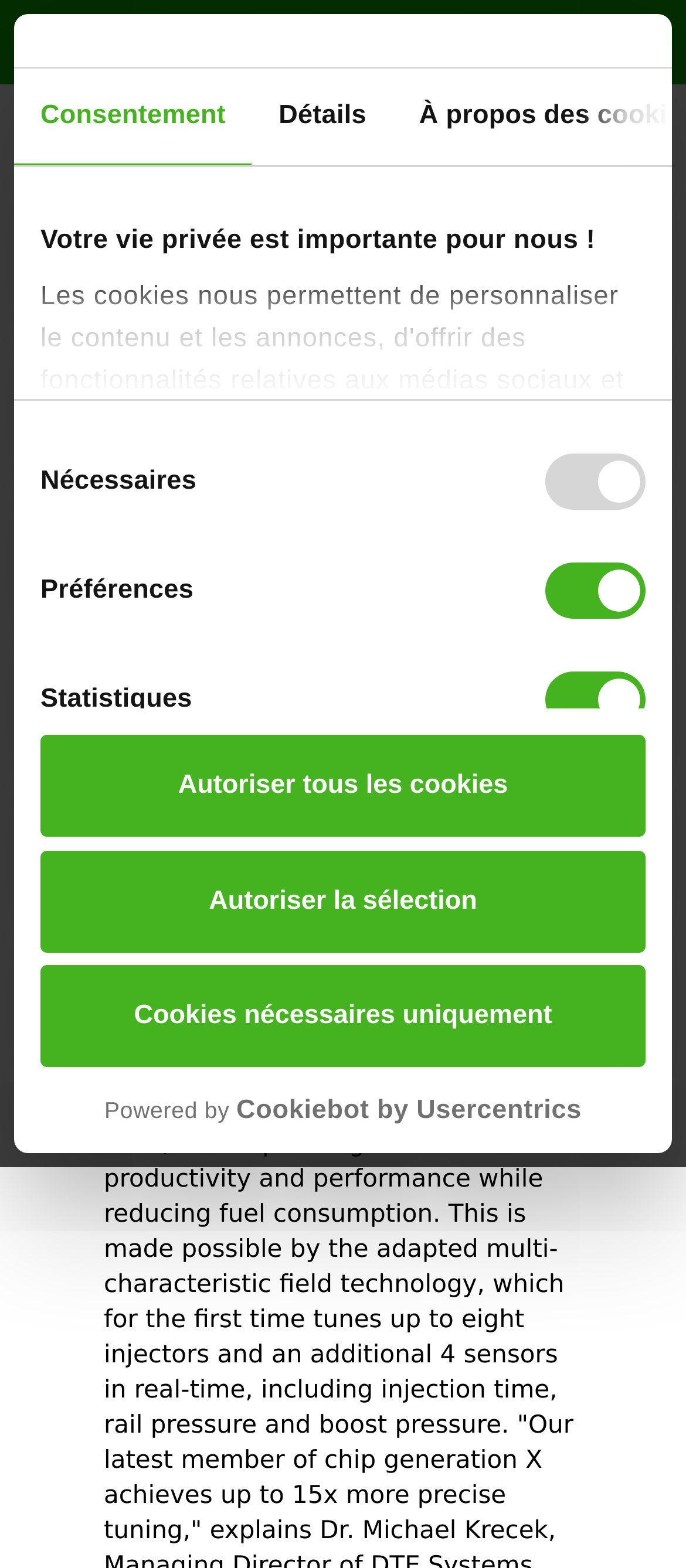Can you provide the bounding box coordinates for the element that should be clicked to implement the instruction: "Click the 'Cookies nécessaires uniquement' button"?

[0.059, 0.615, 0.941, 0.68]